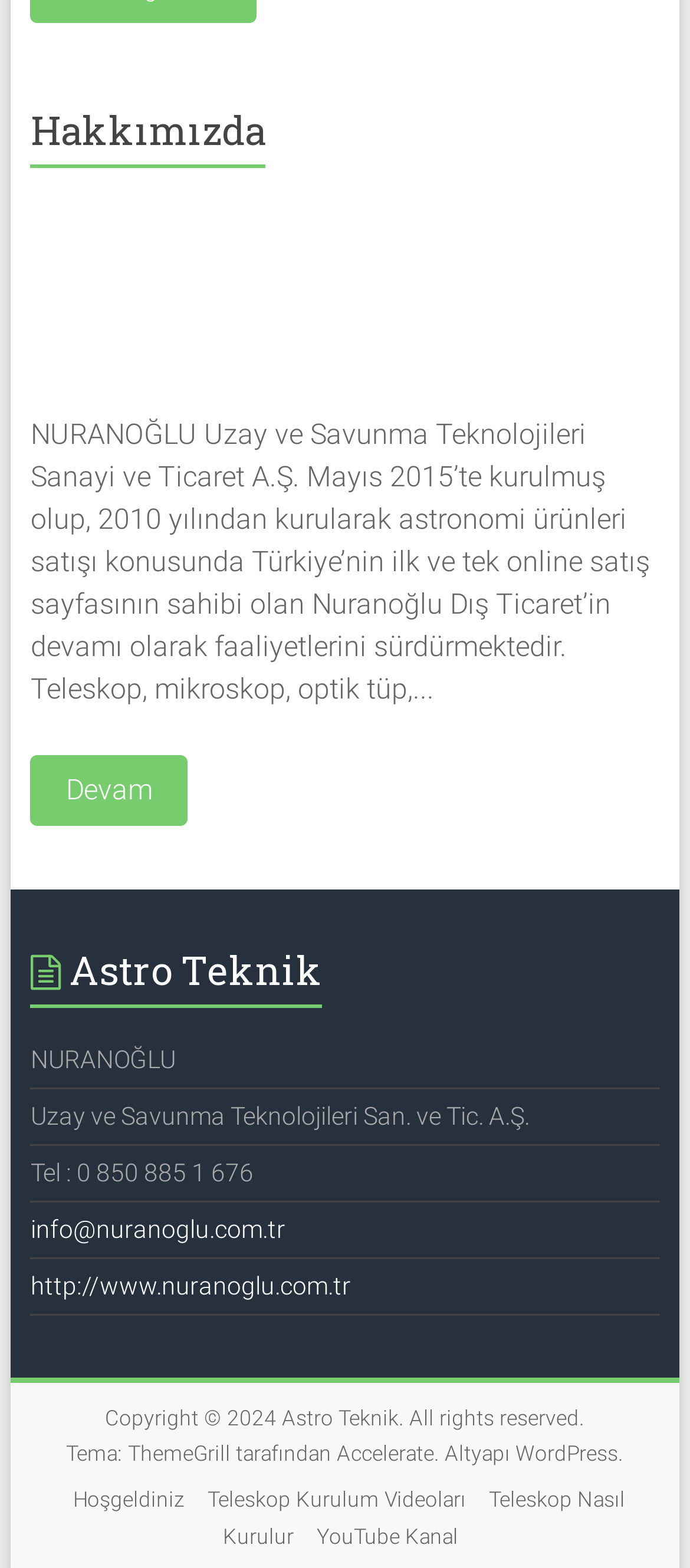Please identify the bounding box coordinates of the region to click in order to complete the task: "Send an email to info@nuranoglu.com.tr". The coordinates must be four float numbers between 0 and 1, specified as [left, top, right, bottom].

[0.044, 0.775, 0.413, 0.793]